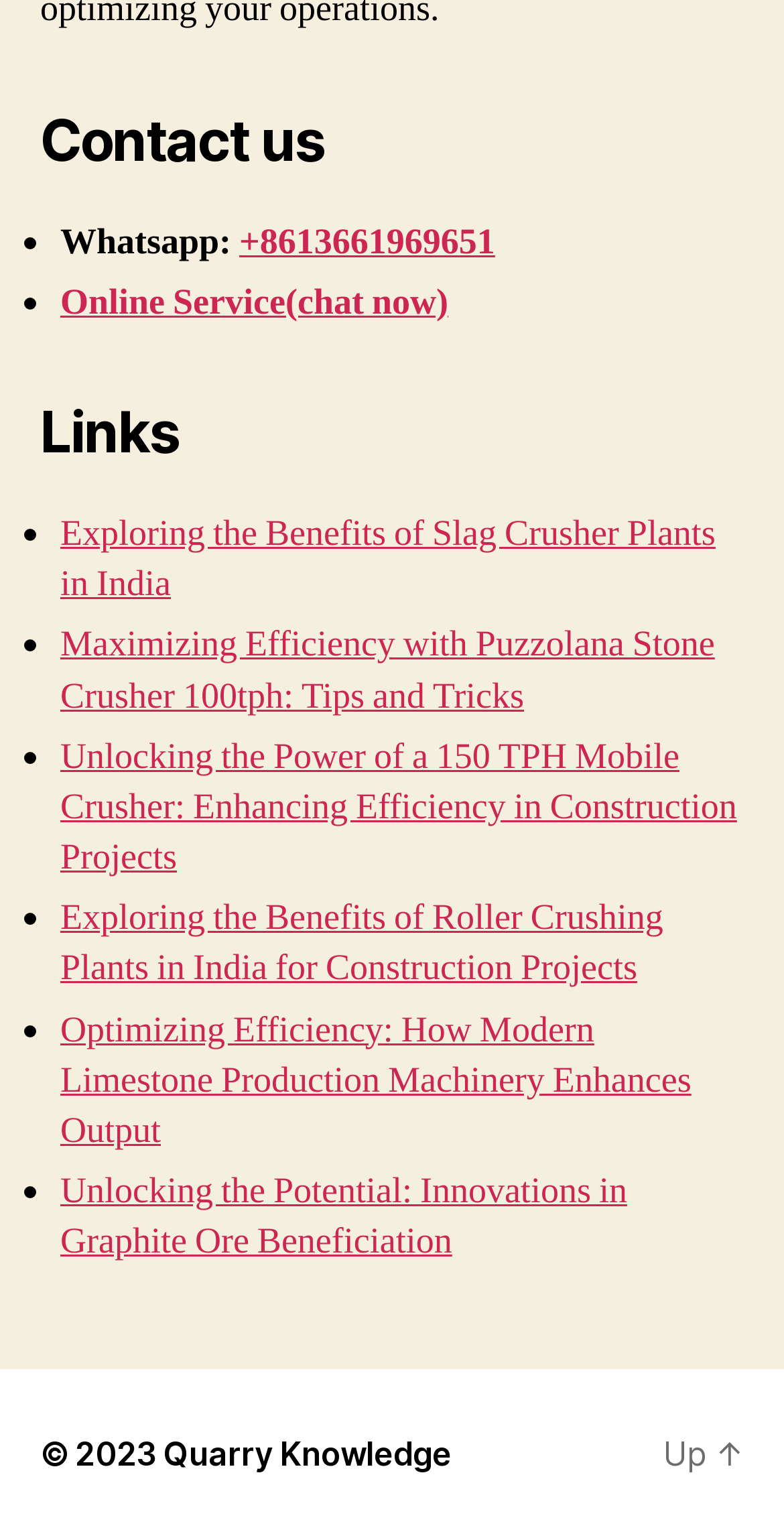Could you provide the bounding box coordinates for the portion of the screen to click to complete this instruction: "Go up"?

[0.846, 0.931, 0.949, 0.958]